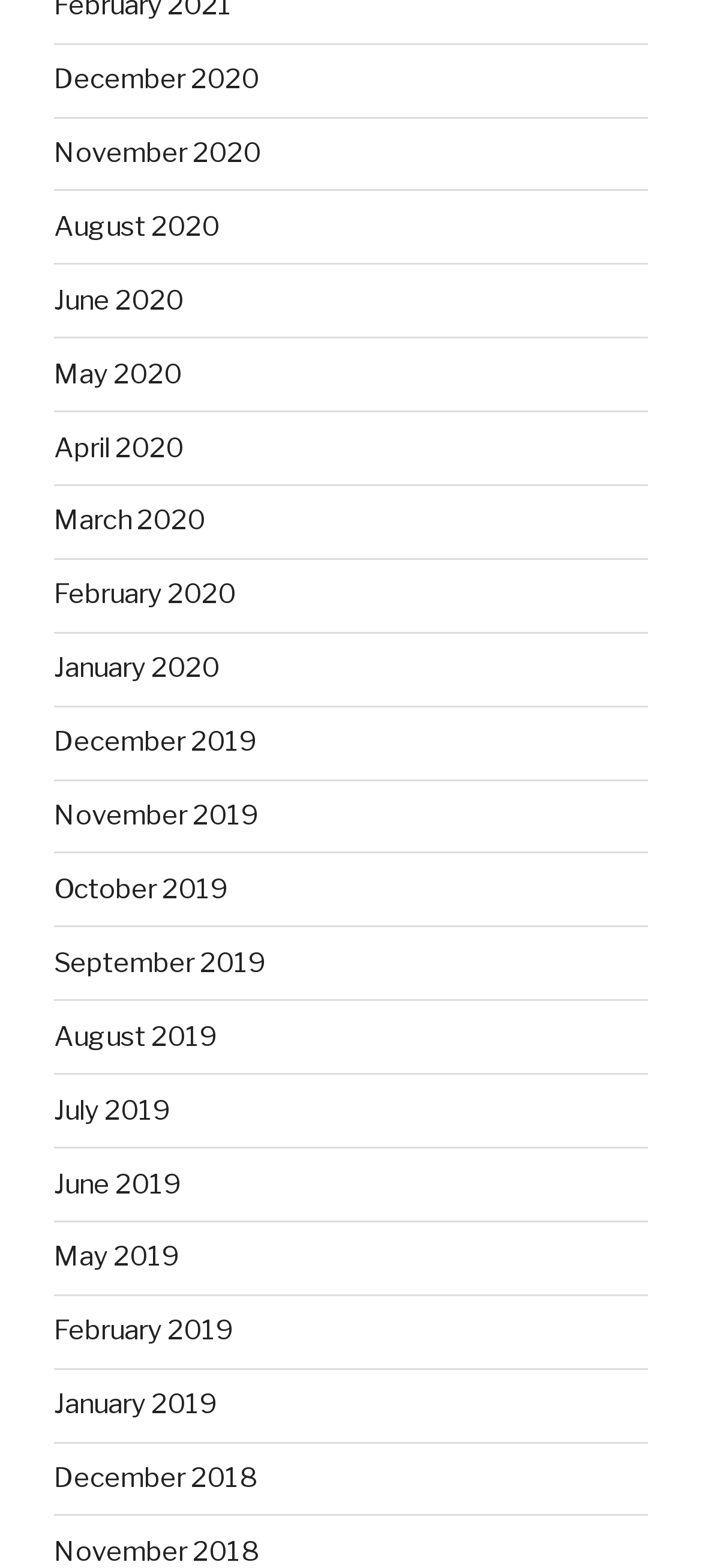Pinpoint the bounding box coordinates of the element that must be clicked to accomplish the following instruction: "view December 2020". The coordinates should be in the format of four float numbers between 0 and 1, i.e., [left, top, right, bottom].

[0.077, 0.04, 0.369, 0.061]